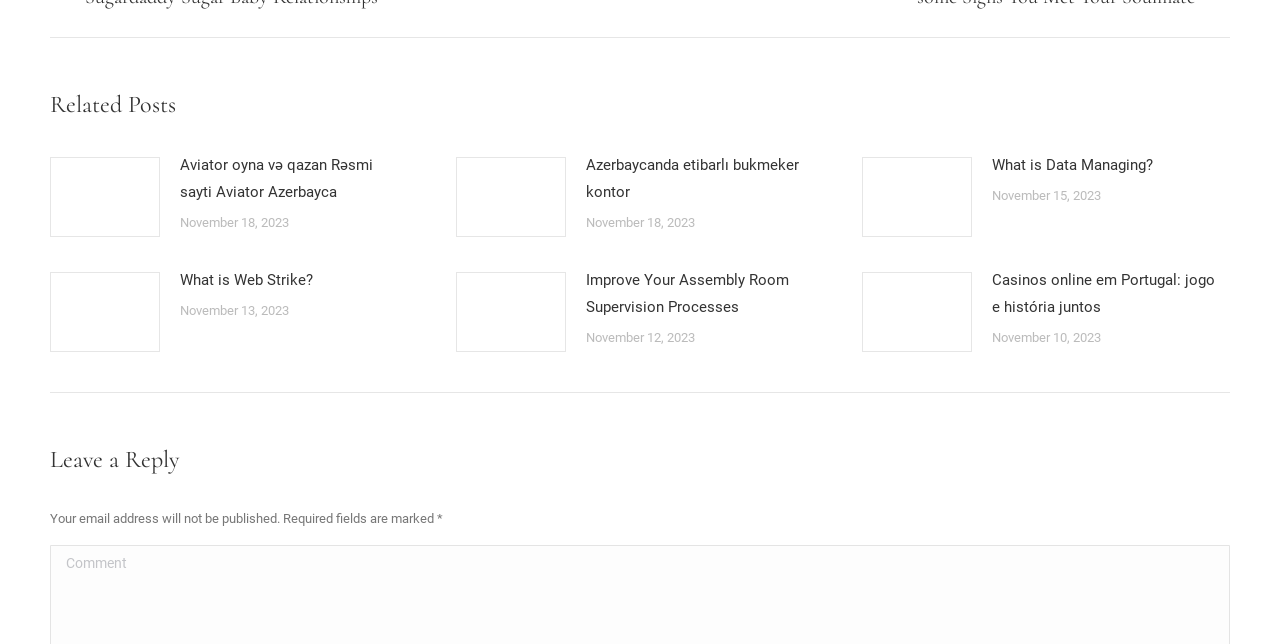Locate the bounding box coordinates of the element you need to click to accomplish the task described by this instruction: "Read article about Aviator".

[0.141, 0.236, 0.317, 0.32]